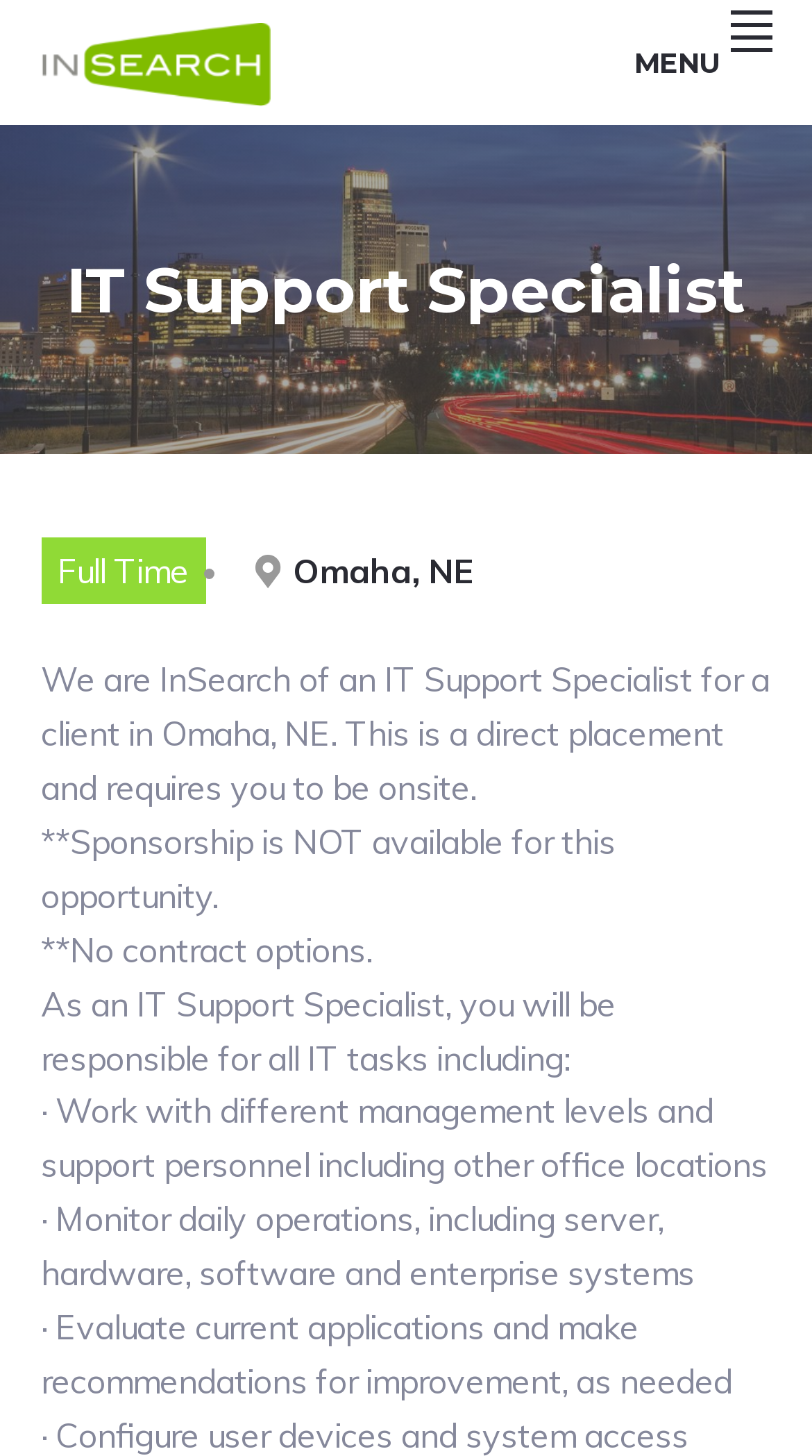Using the webpage screenshot, locate the HTML element that fits the following description and provide its bounding box: "Menu".

[0.781, 0.0, 0.95, 0.086]